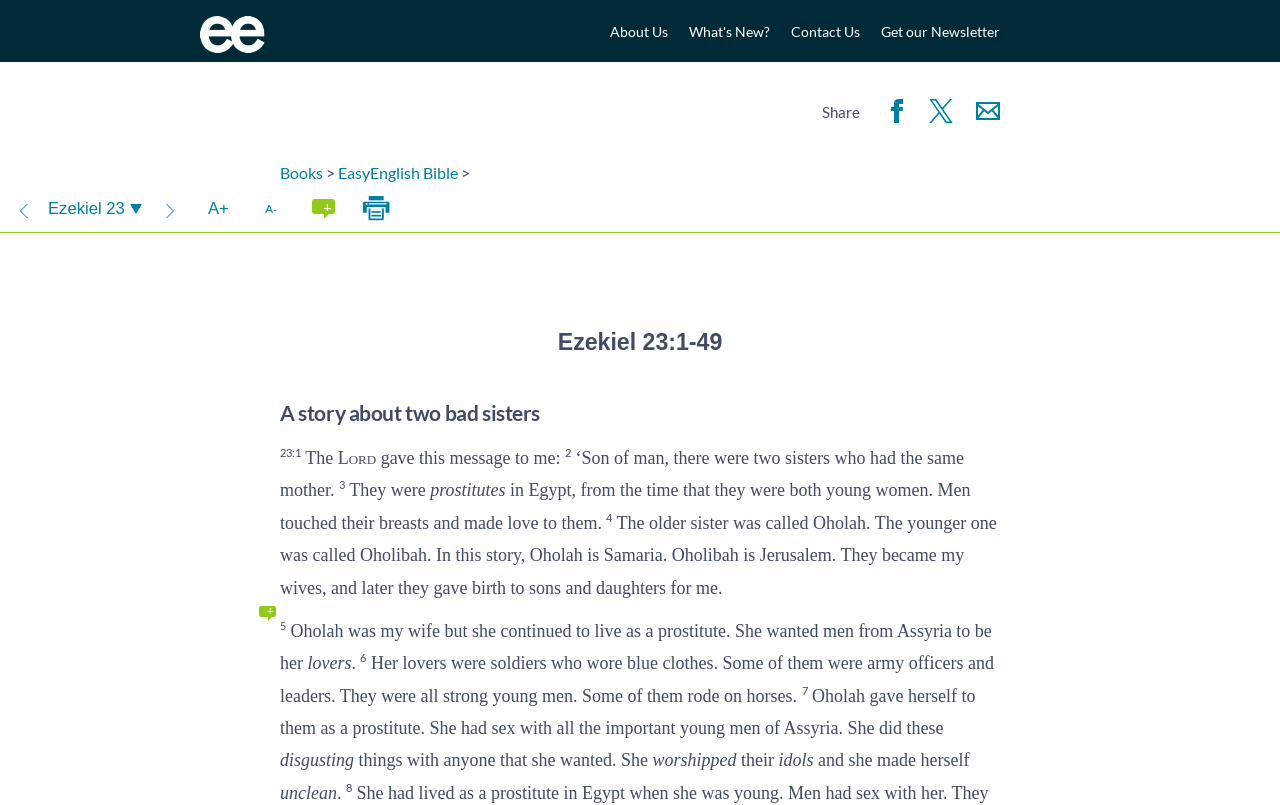Please answer the following question using a single word or phrase: 
How many social media links are available to share this webpage?

3